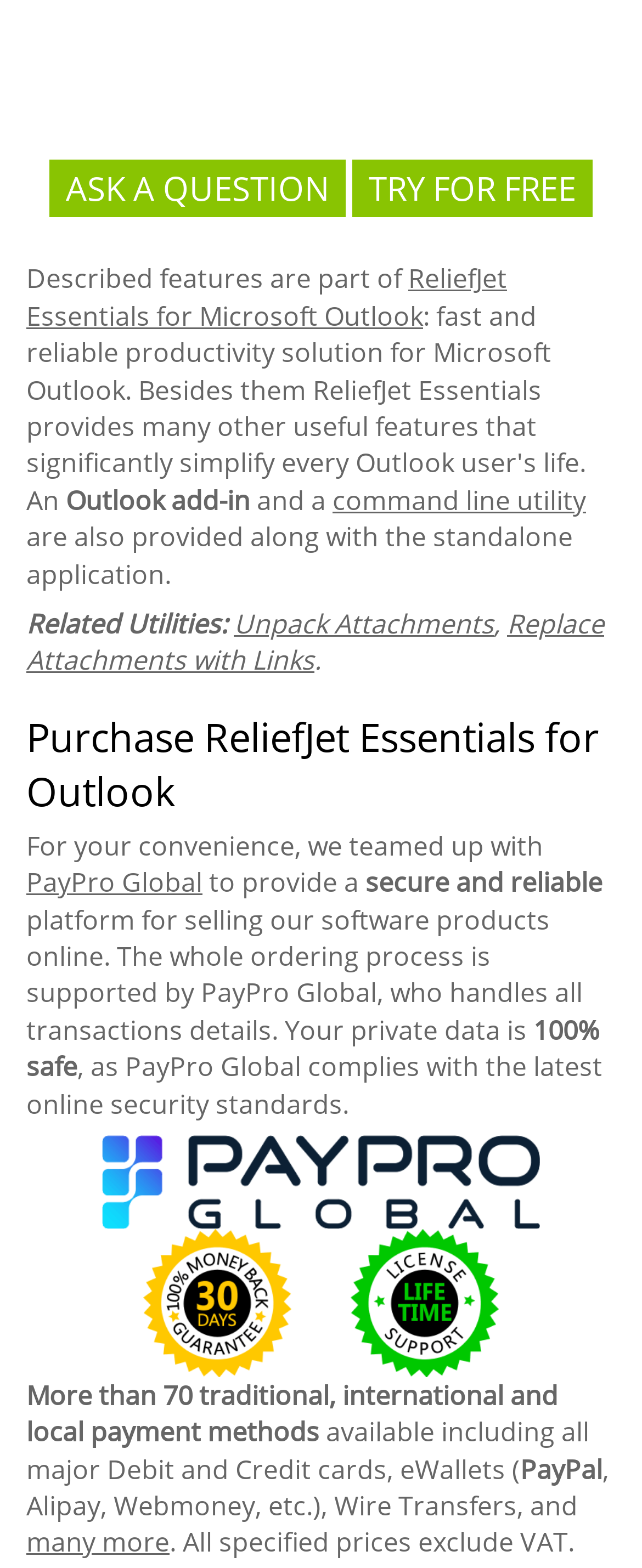Locate the bounding box coordinates of the clickable part needed for the task: "Check '30 Days Moneyback Guarantee'".

[0.182, 0.818, 0.495, 0.841]